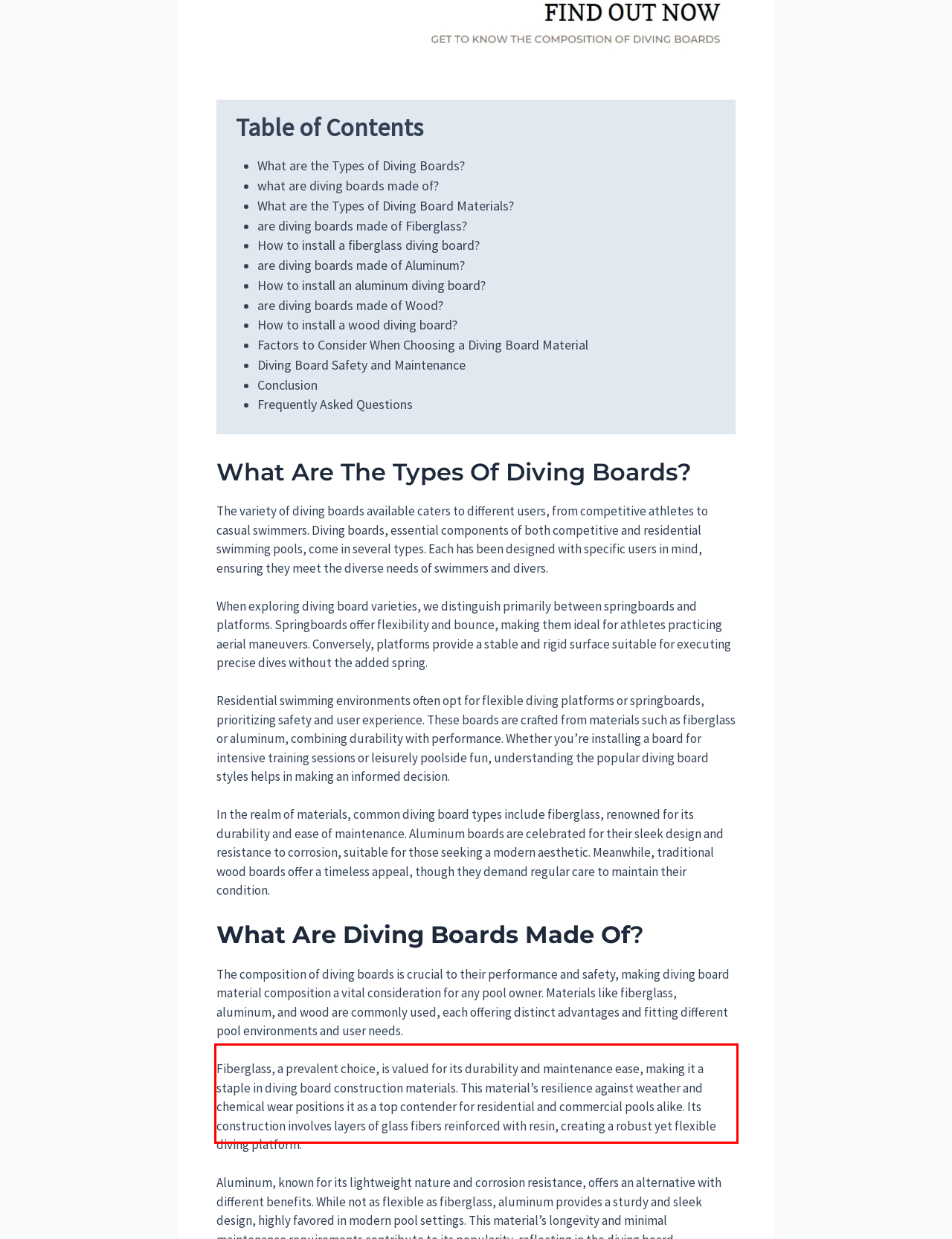The screenshot you have been given contains a UI element surrounded by a red rectangle. Use OCR to read and extract the text inside this red rectangle.

Fiberglass, a prevalent choice, is valued for its durability and maintenance ease, making it a staple in diving board construction materials. This material’s resilience against weather and chemical wear positions it as a top contender for residential and commercial pools alike. Its construction involves layers of glass fibers reinforced with resin, creating a robust yet flexible diving platform.